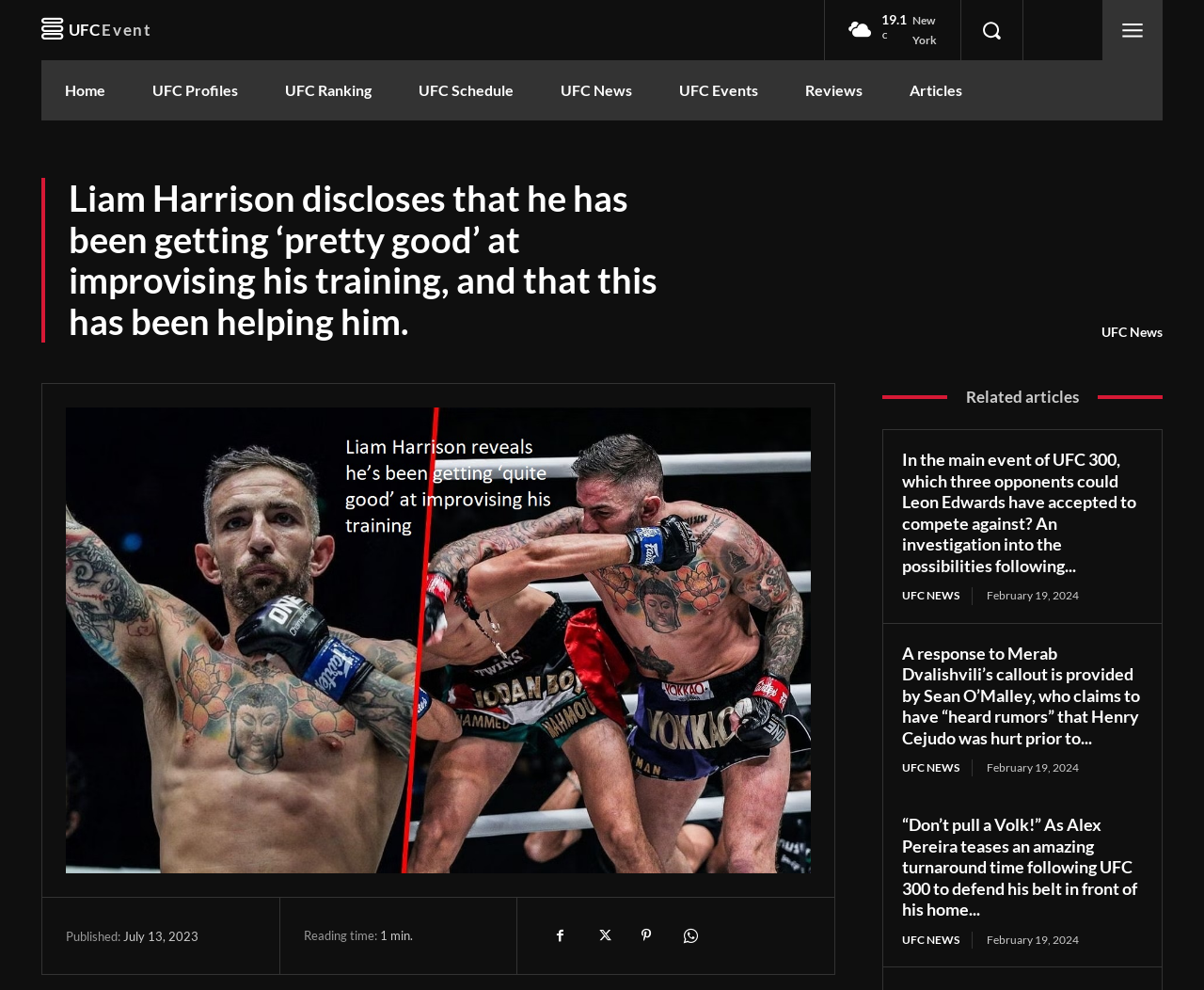Provide the bounding box coordinates of the UI element this sentence describes: "Reviews".

[0.649, 0.061, 0.736, 0.122]